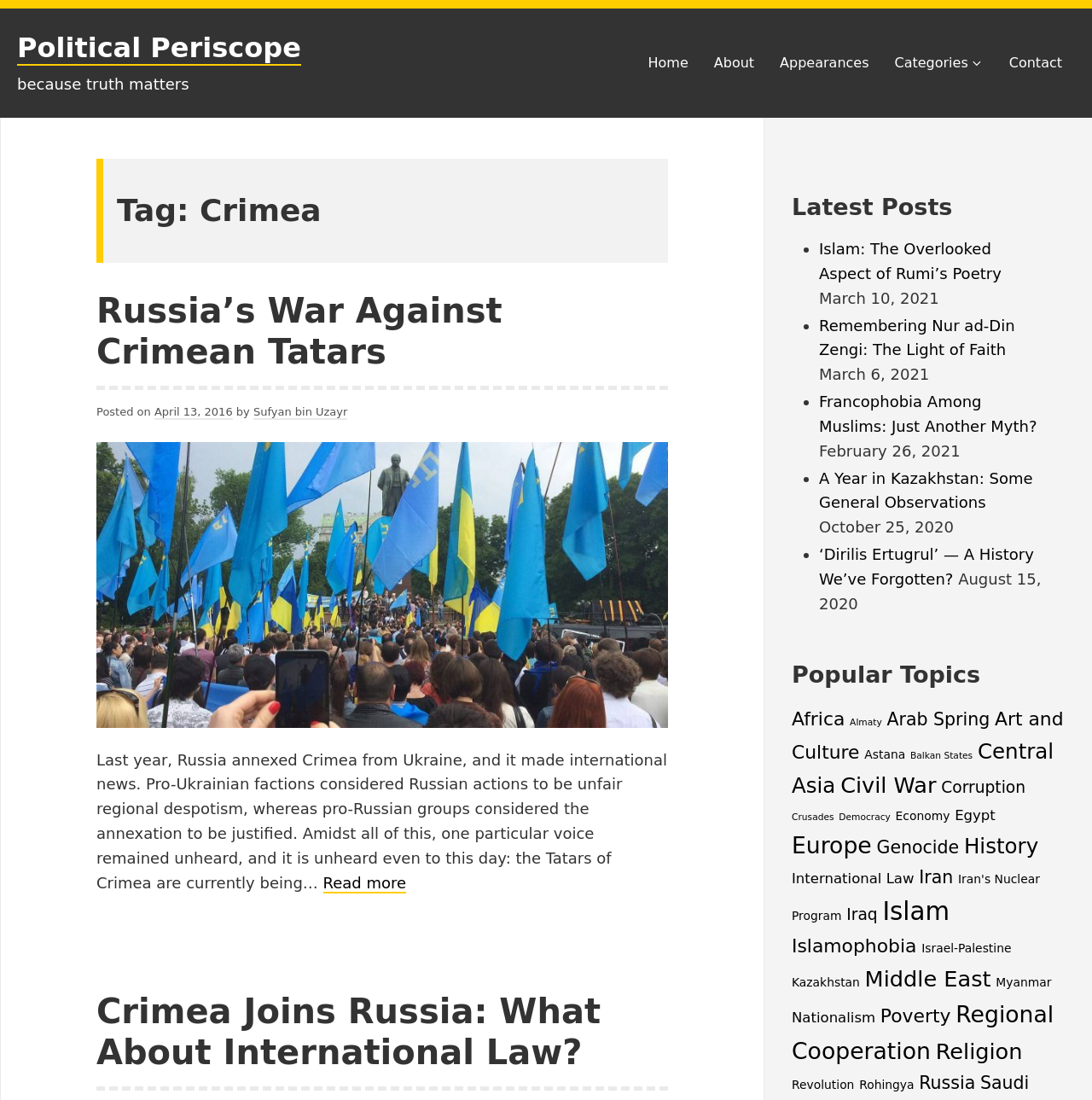Please identify the bounding box coordinates of the element I should click to complete this instruction: 'Browse the 'IP65 19x40W RGBW LED Zoom Moving Head Wash' product'. The coordinates should be given as four float numbers between 0 and 1, like this: [left, top, right, bottom].

None